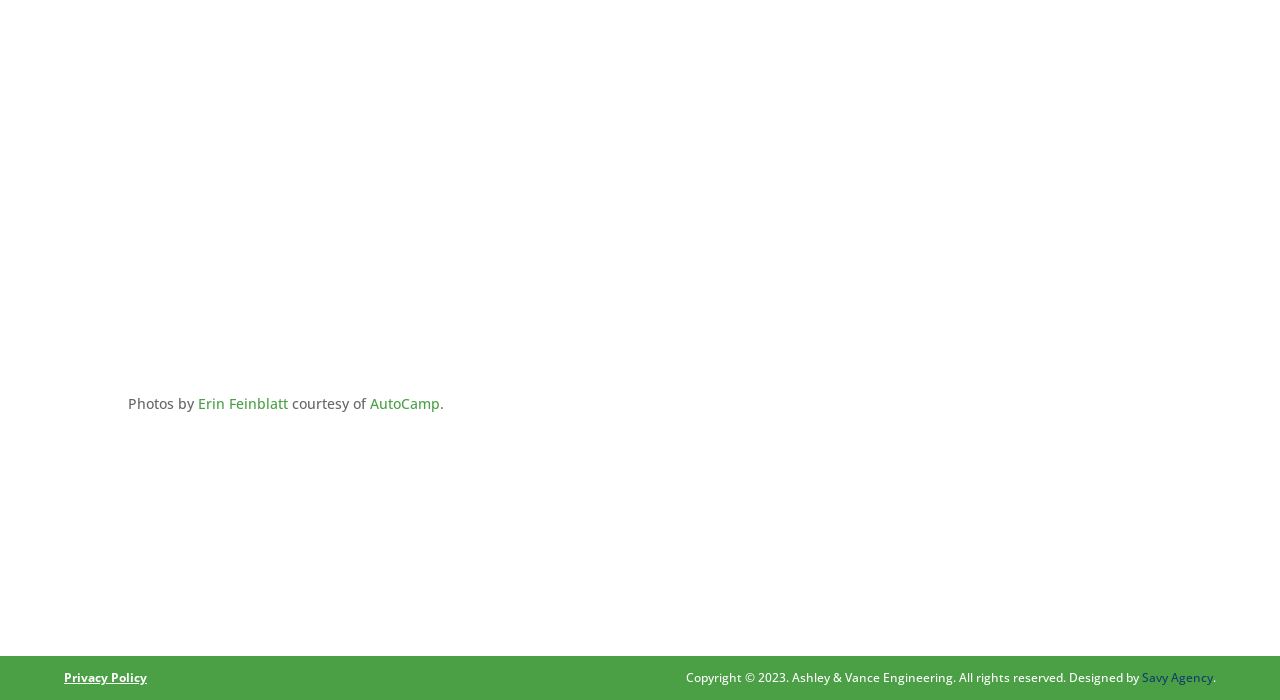Determine the bounding box coordinates of the clickable element necessary to fulfill the instruction: "visit Erin Feinblatt's page". Provide the coordinates as four float numbers within the 0 to 1 range, i.e., [left, top, right, bottom].

[0.155, 0.563, 0.225, 0.59]